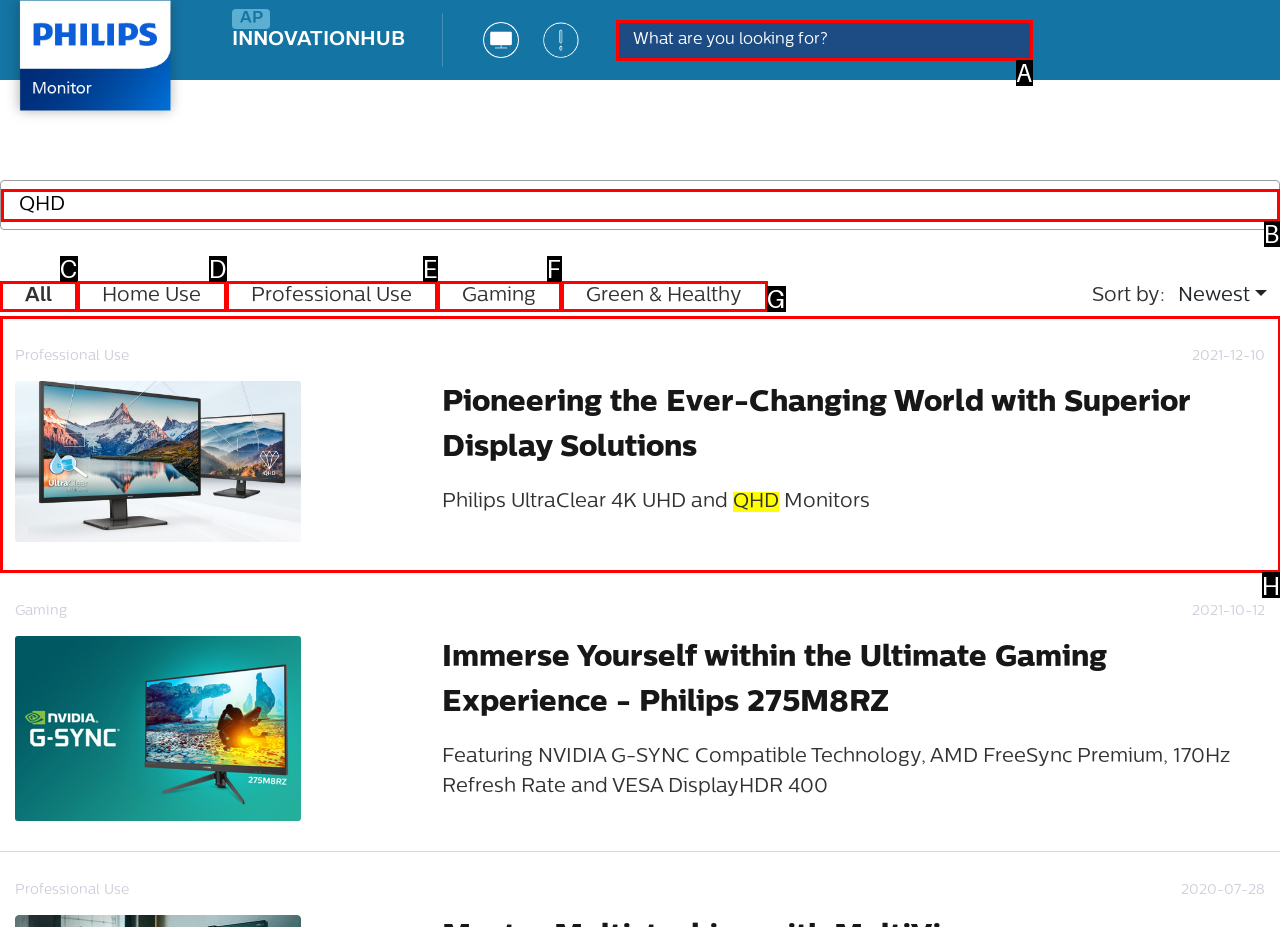Determine which option should be clicked to carry out this task: Follow The Gateway on Facebook
State the letter of the correct choice from the provided options.

None